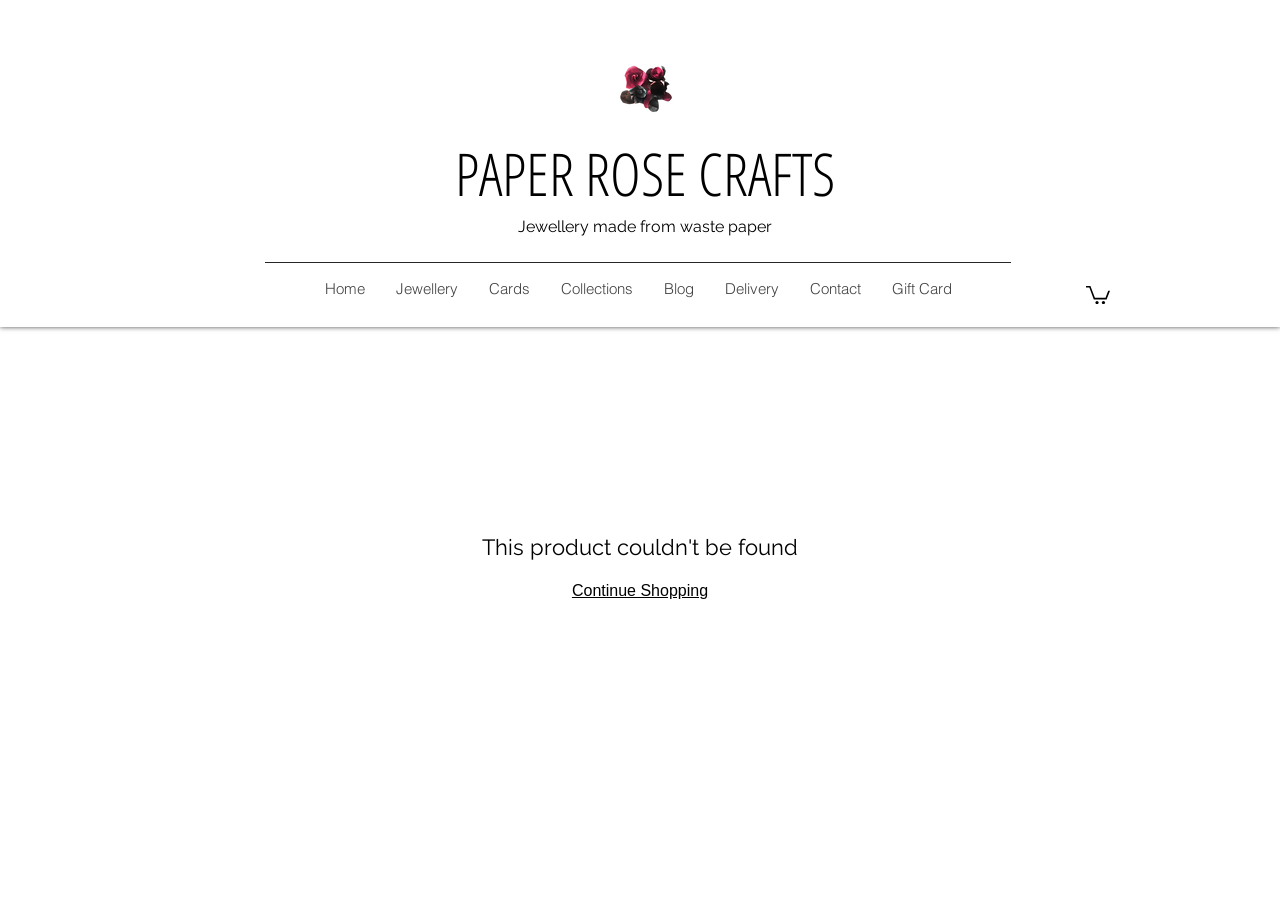What is the main title displayed on this webpage?

Jewellery made from waste paper